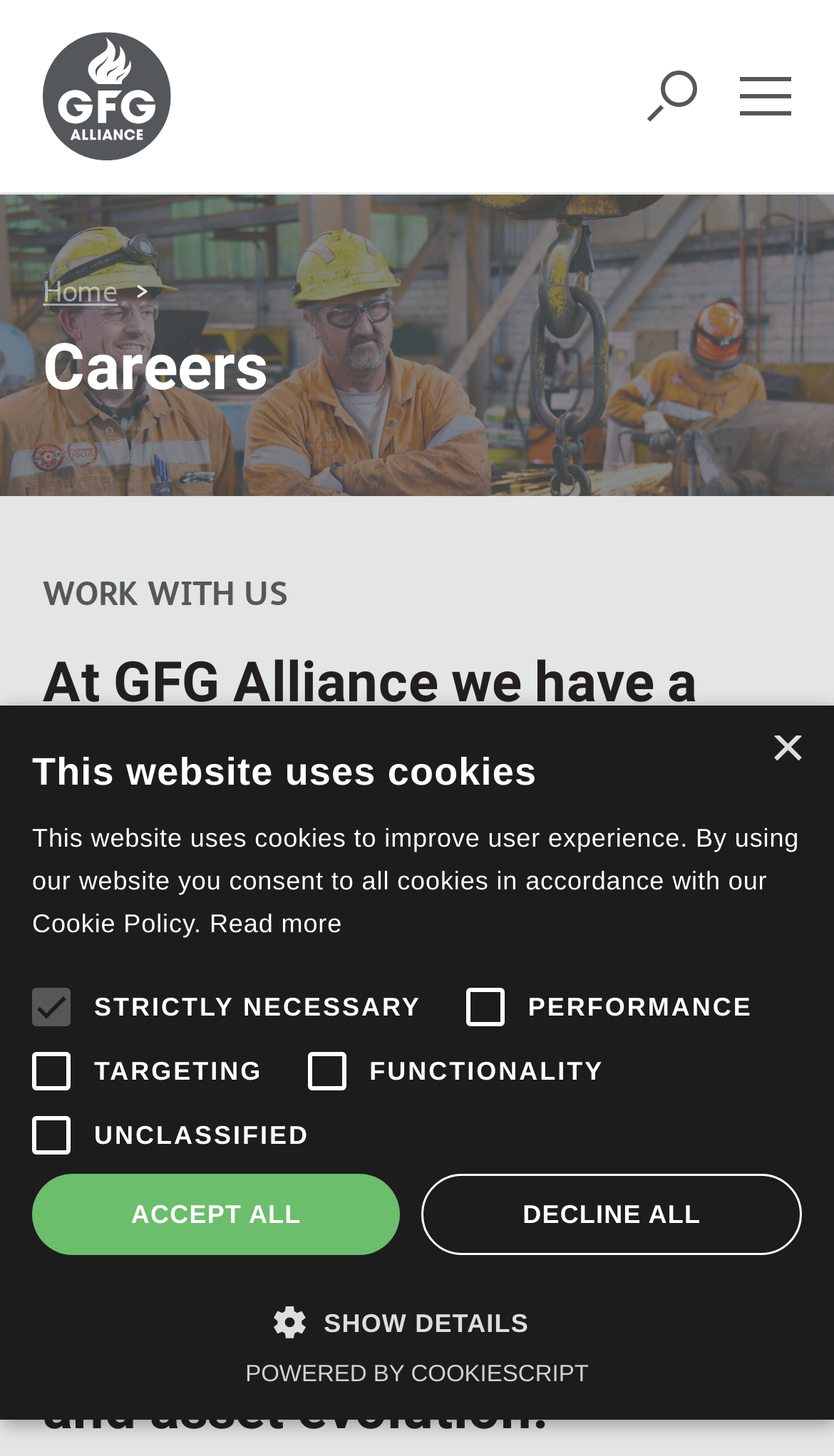Using the information in the image, could you please answer the following question in detail:
What is the theme of the webpage?

The theme of the webpage can be inferred from the headings 'Careers' and 'WORK WITH US', which suggest that the webpage is related to career opportunities and working with the company.